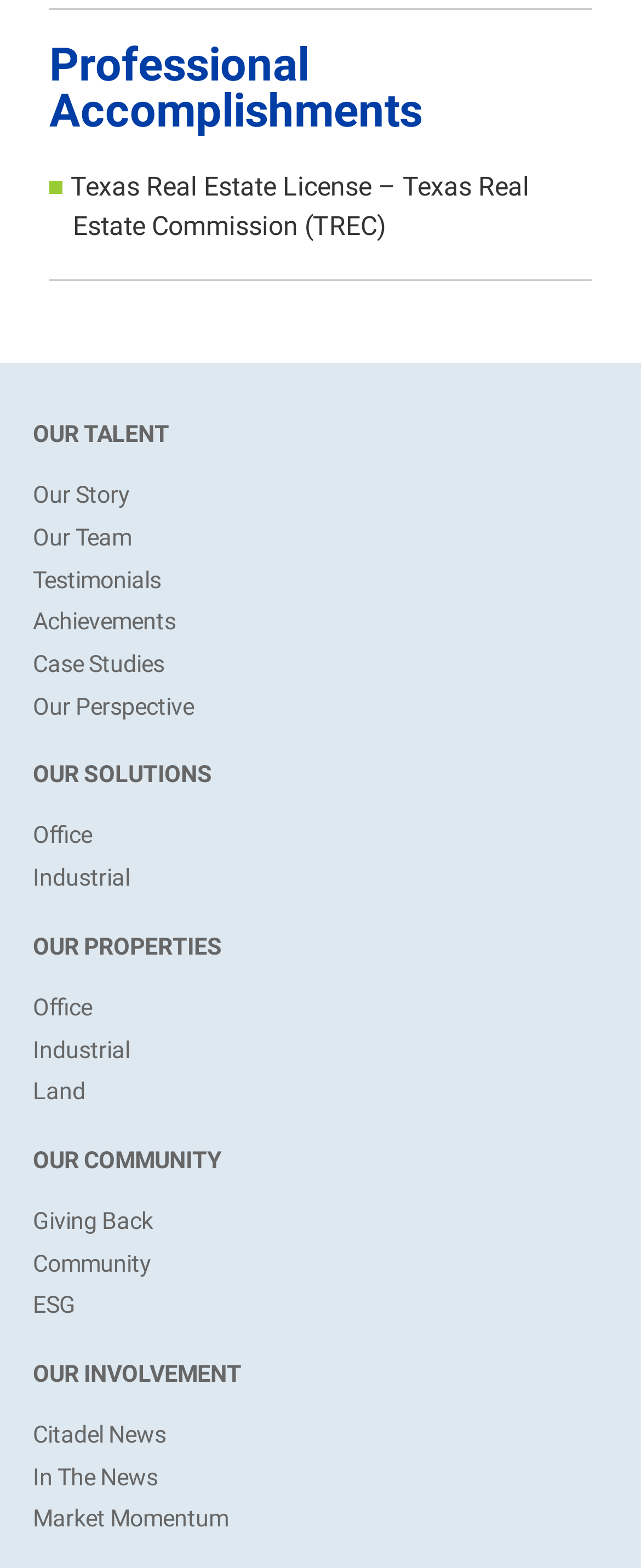Given the element description In The News, specify the bounding box coordinates of the corresponding UI element in the format (top-left x, top-left y, bottom-right x, bottom-right y). All values must be between 0 and 1.

[0.051, 0.931, 0.949, 0.954]